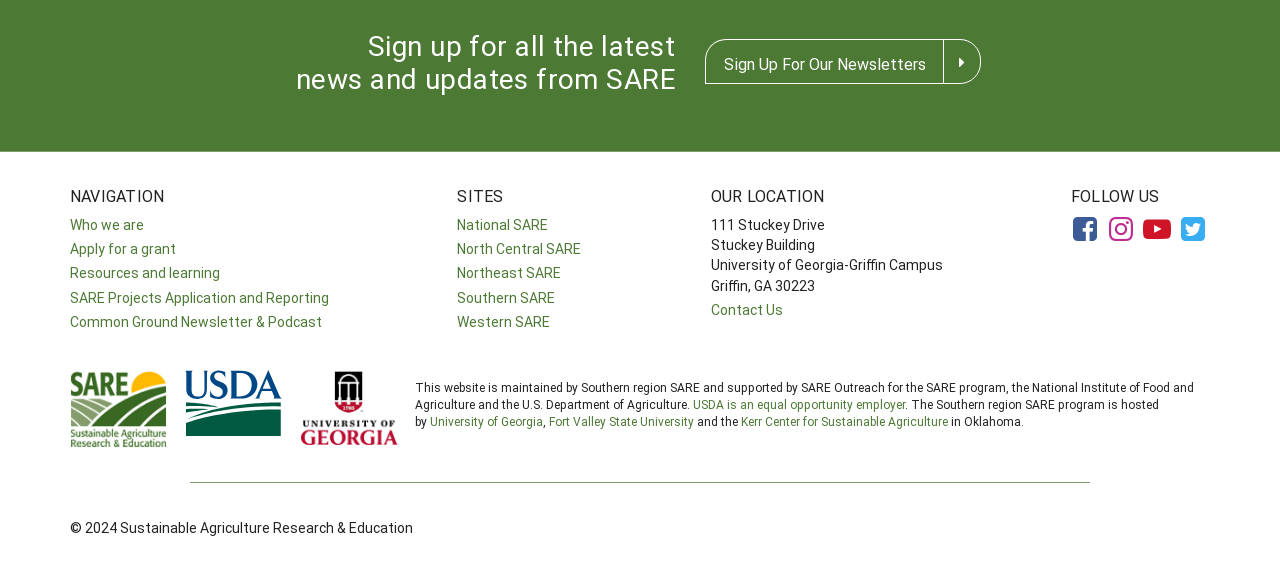What is the purpose of the 'Sign Up For Our Newsletters' link?
Using the visual information, answer the question in a single word or phrase.

To sign up for newsletters